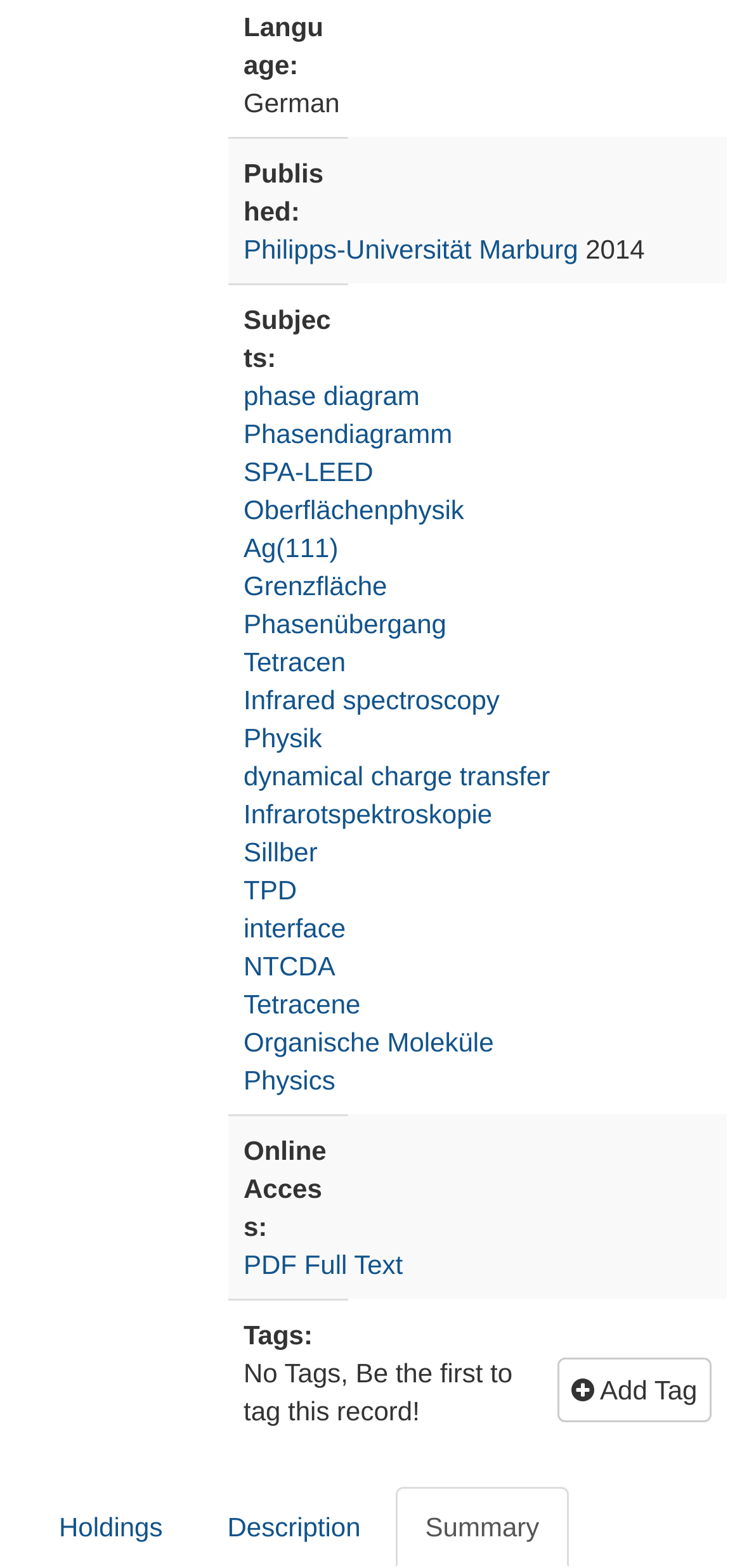Please find the bounding box coordinates of the element's region to be clicked to carry out this instruction: "Switch to Holdings tab".

[0.038, 0.948, 0.26, 0.999]